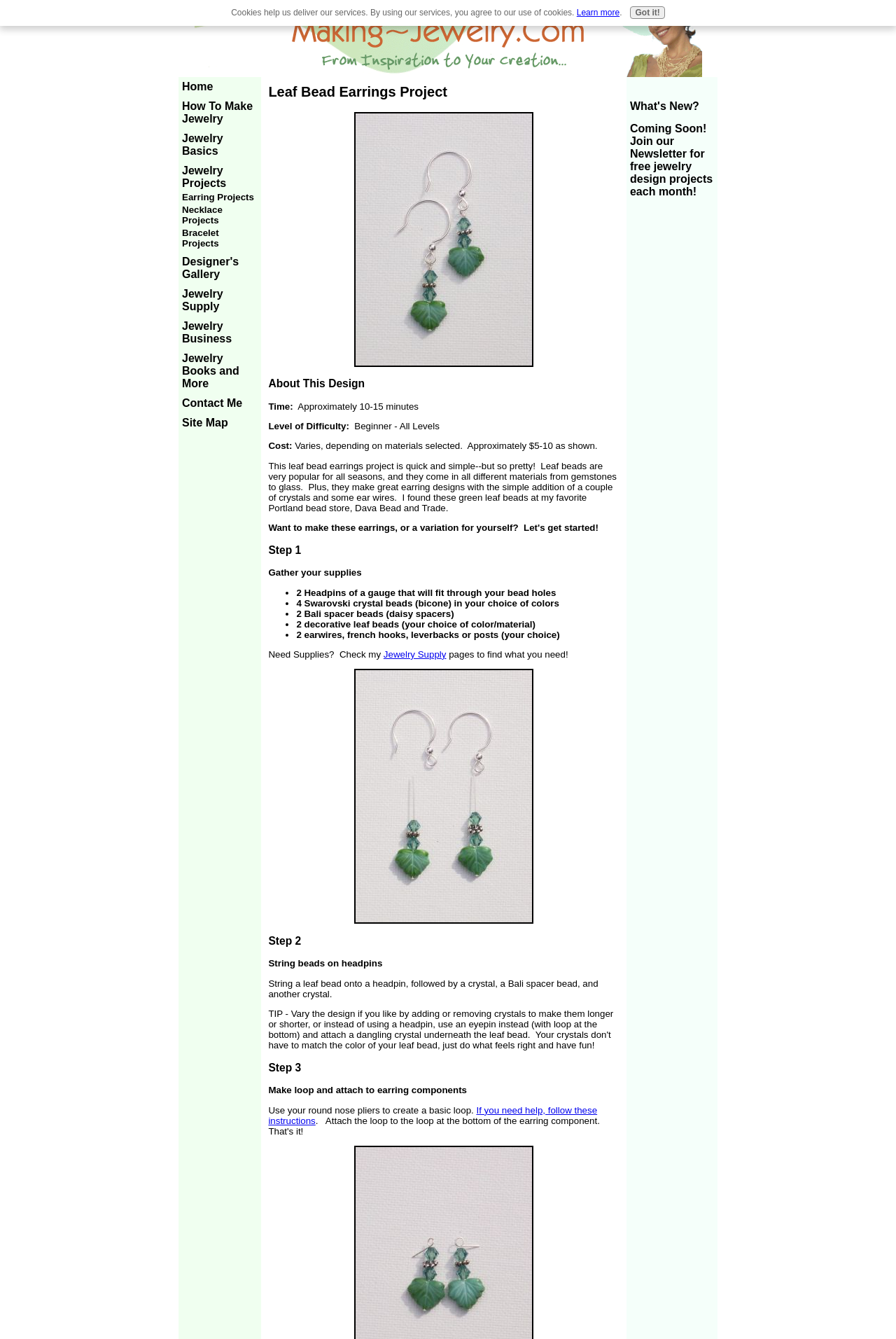Locate the bounding box coordinates of the element that needs to be clicked to carry out the instruction: "View publication metrics". The coordinates should be given as four float numbers ranging from 0 to 1, i.e., [left, top, right, bottom].

None